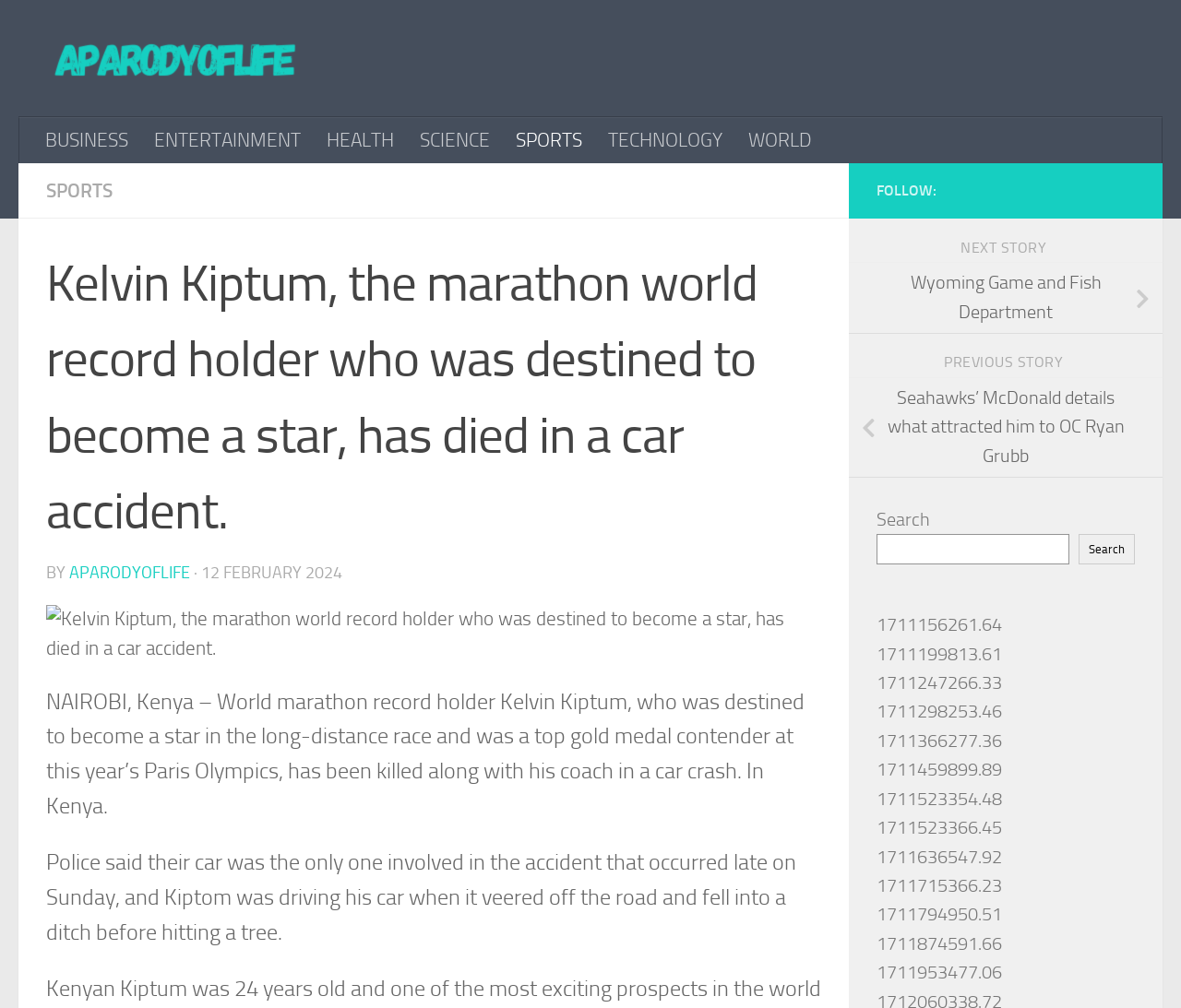Identify the bounding box coordinates of the element to click to follow this instruction: 'Read the article by APARODYOFLIFE'. Ensure the coordinates are four float values between 0 and 1, provided as [left, top, right, bottom].

[0.059, 0.558, 0.161, 0.579]